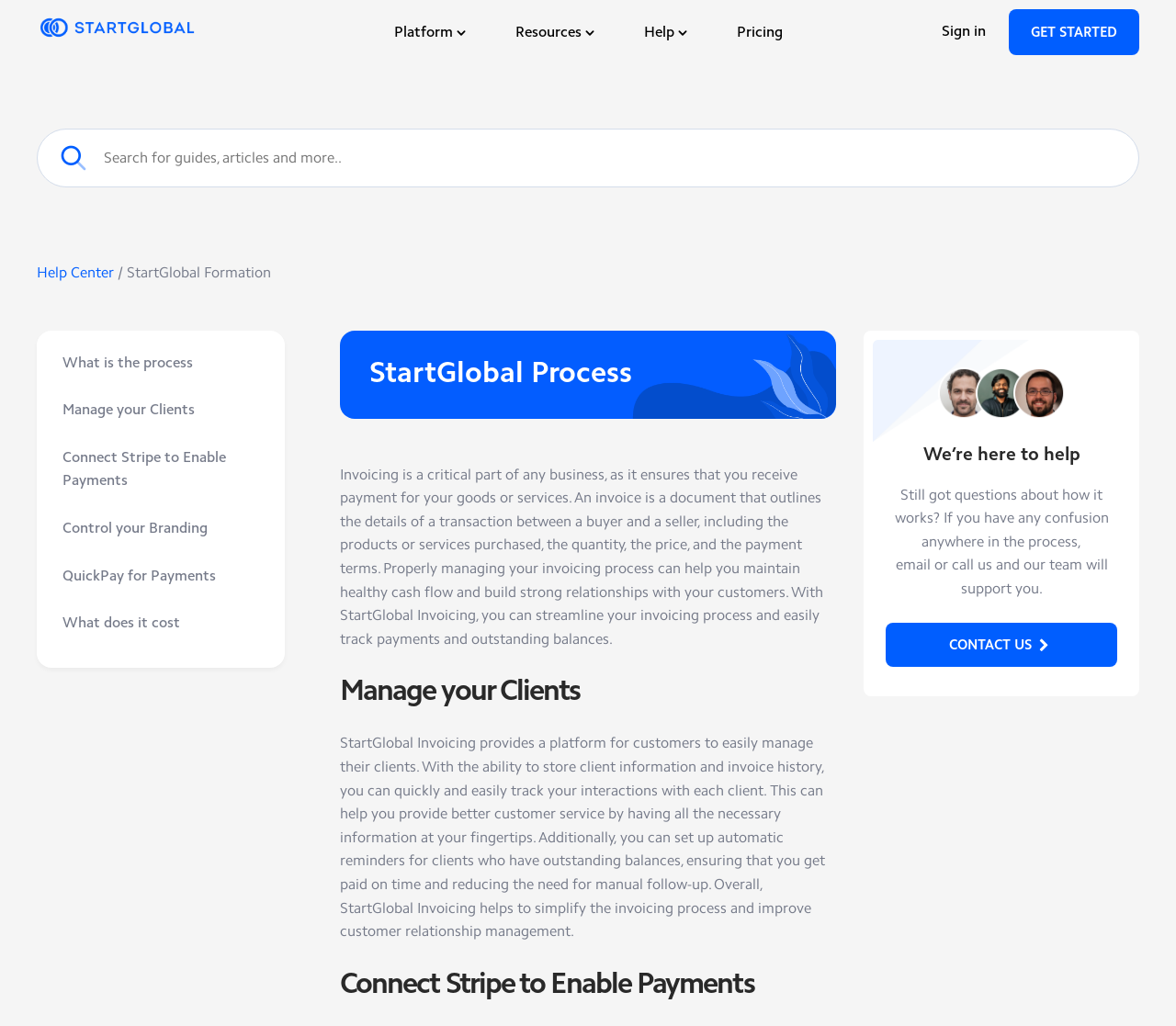Answer the question with a single word or phrase: 
What is the importance of organization in achieving productivity?

It is the key to achieving productivity